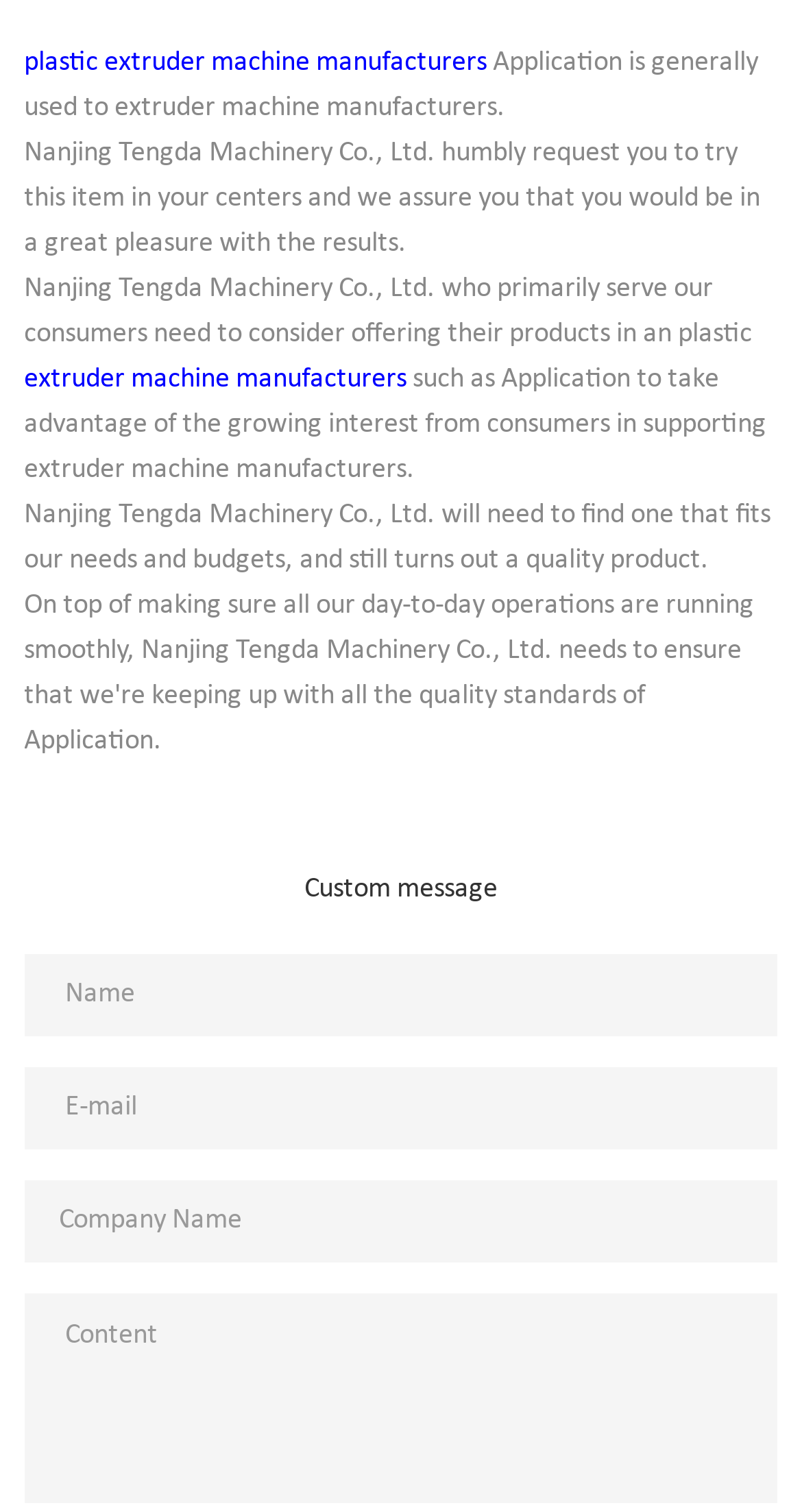Locate the bounding box coordinates of the UI element described by: "plastic extruder machine manufacturers". The bounding box coordinates should consist of four float numbers between 0 and 1, i.e., [left, top, right, bottom].

[0.03, 0.031, 0.606, 0.051]